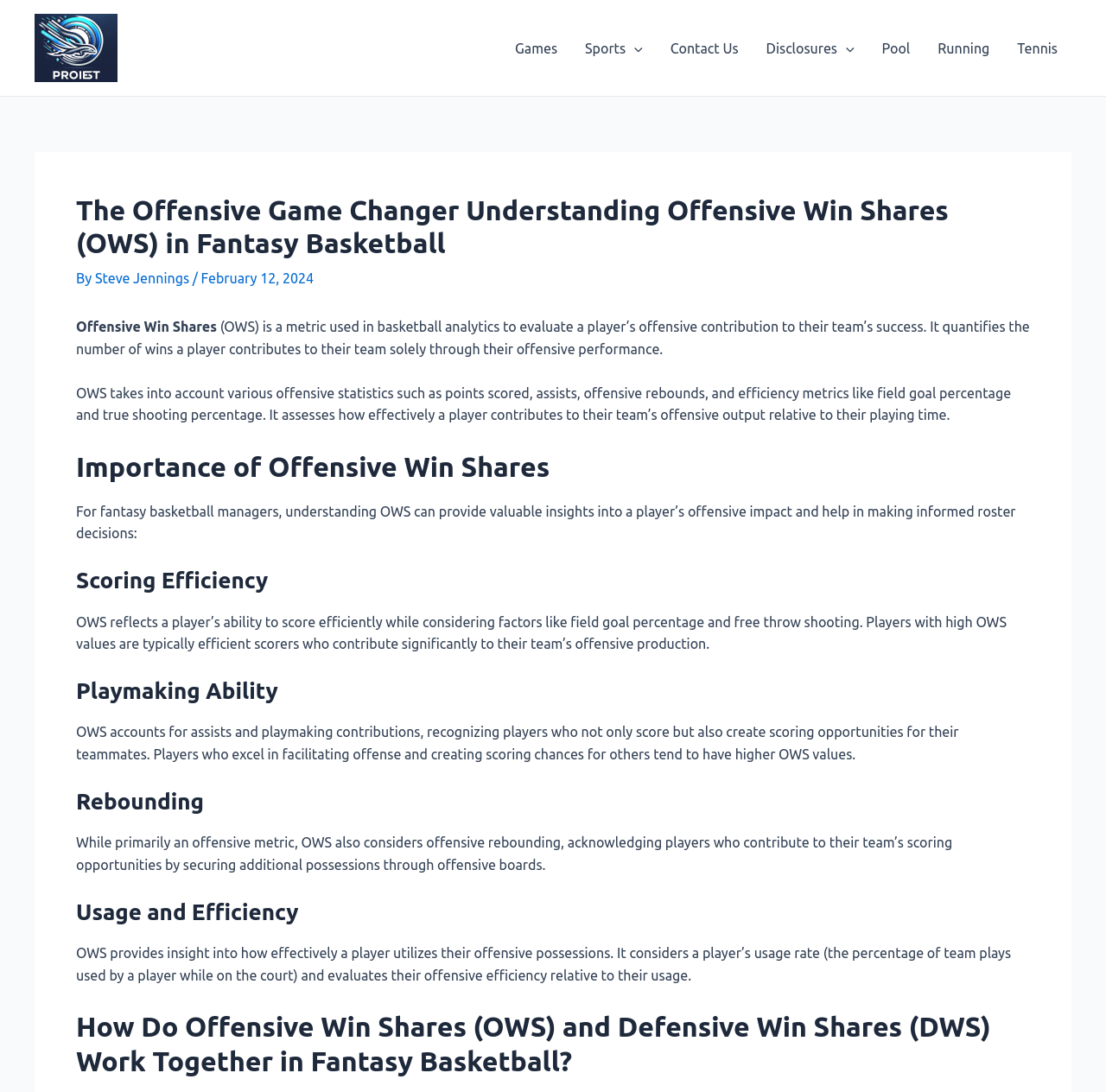Find the bounding box of the UI element described as follows: "Sports".

[0.516, 0.012, 0.594, 0.076]